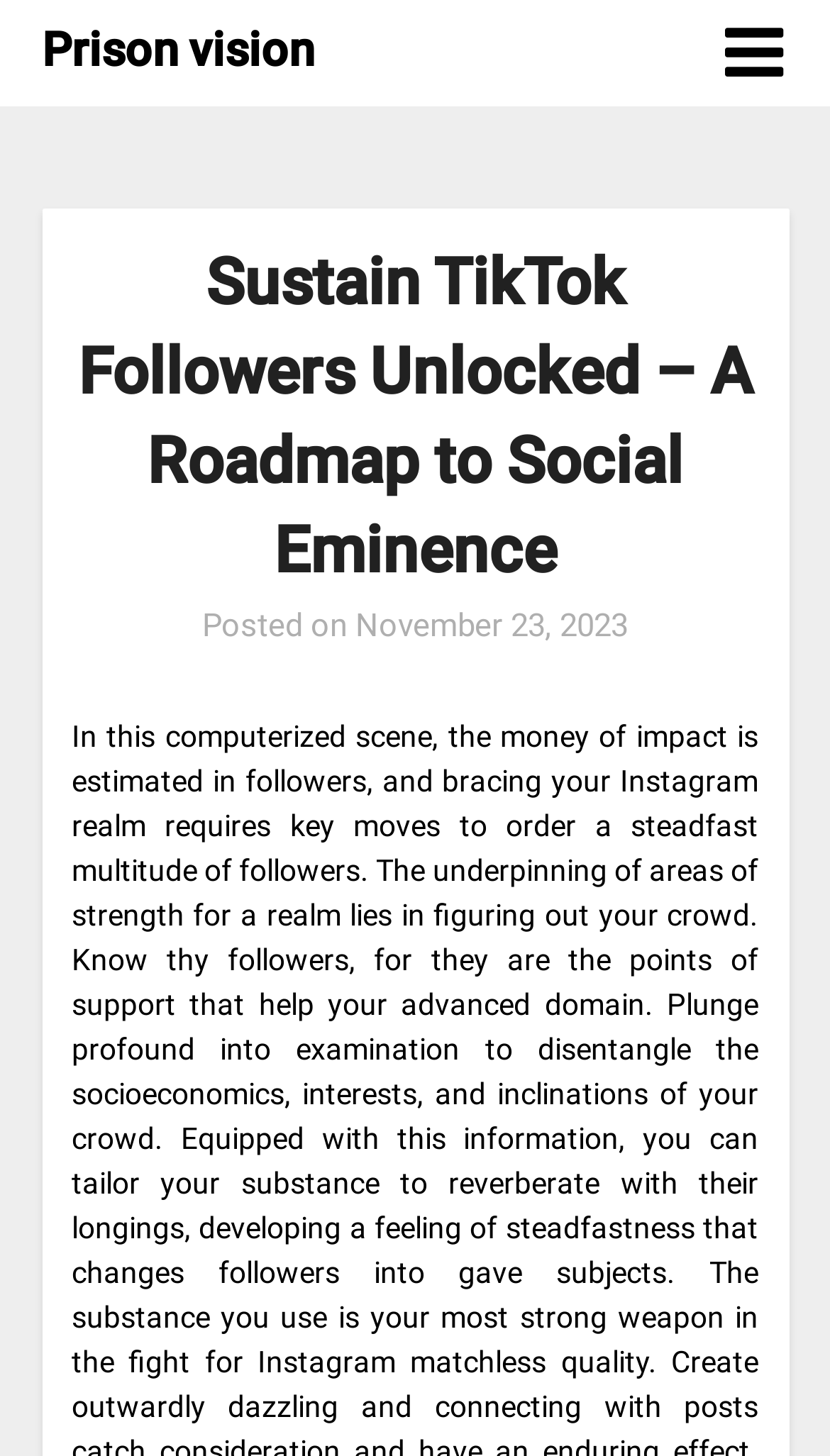From the screenshot, find the bounding box of the UI element matching this description: "Prison vision". Supply the bounding box coordinates in the form [left, top, right, bottom], each a float between 0 and 1.

[0.05, 0.009, 0.378, 0.061]